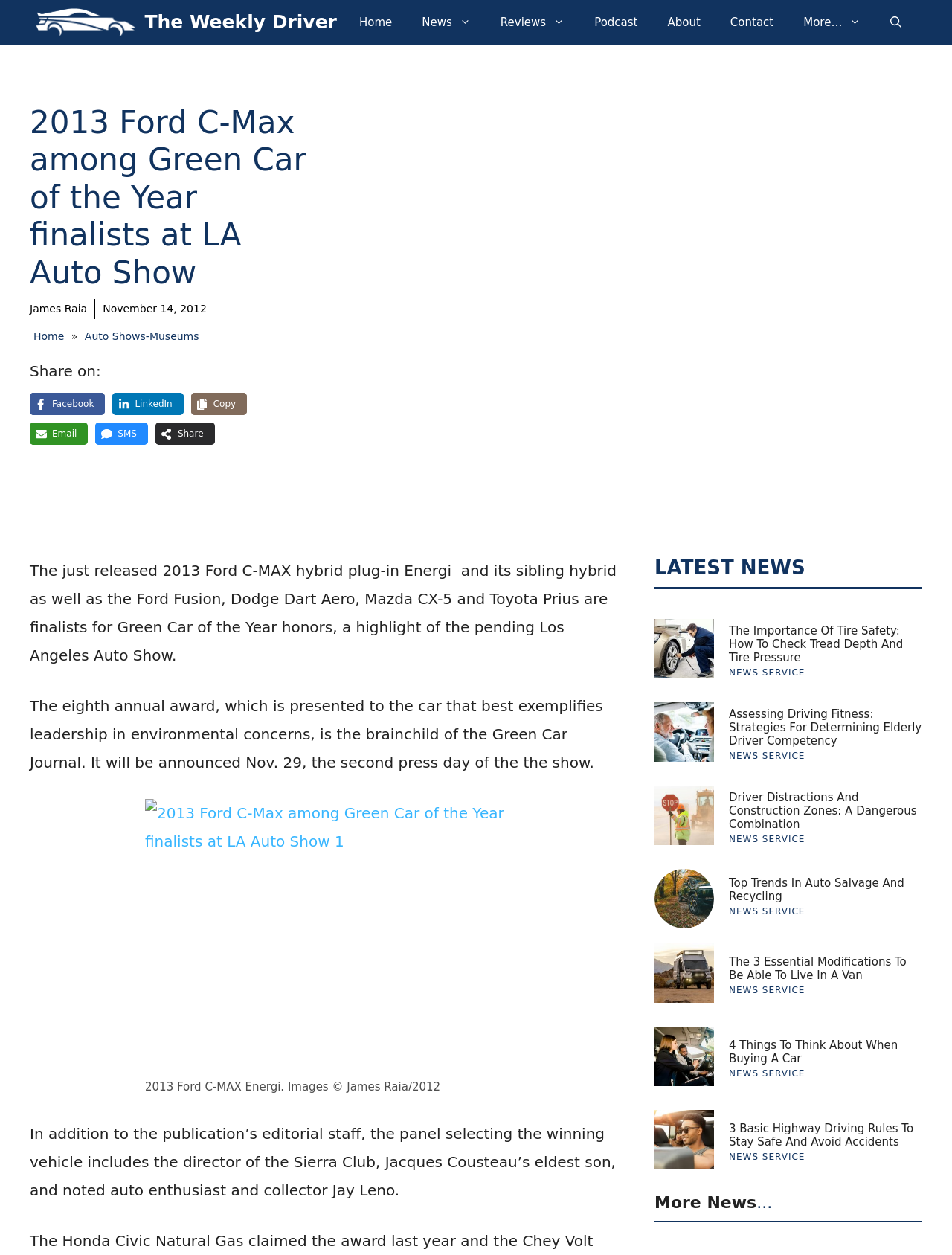Provide the bounding box coordinates of the HTML element described by the text: "aria-label="Open search"". The coordinates should be in the format [left, top, right, bottom] with values between 0 and 1.

[0.92, 0.0, 0.963, 0.036]